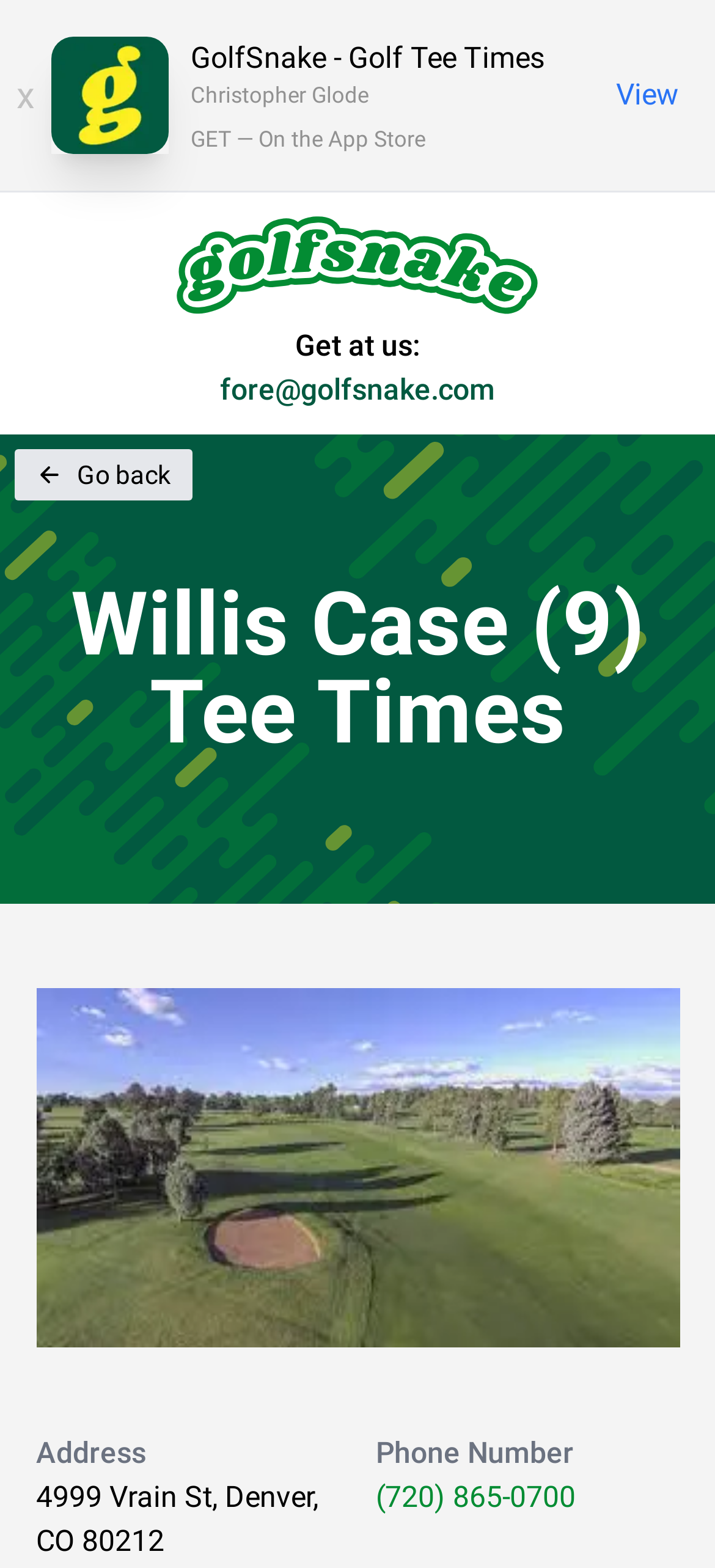Who is the developer of the GolfSnake app?
Based on the image, give a one-word or short phrase answer.

Christopher Glode